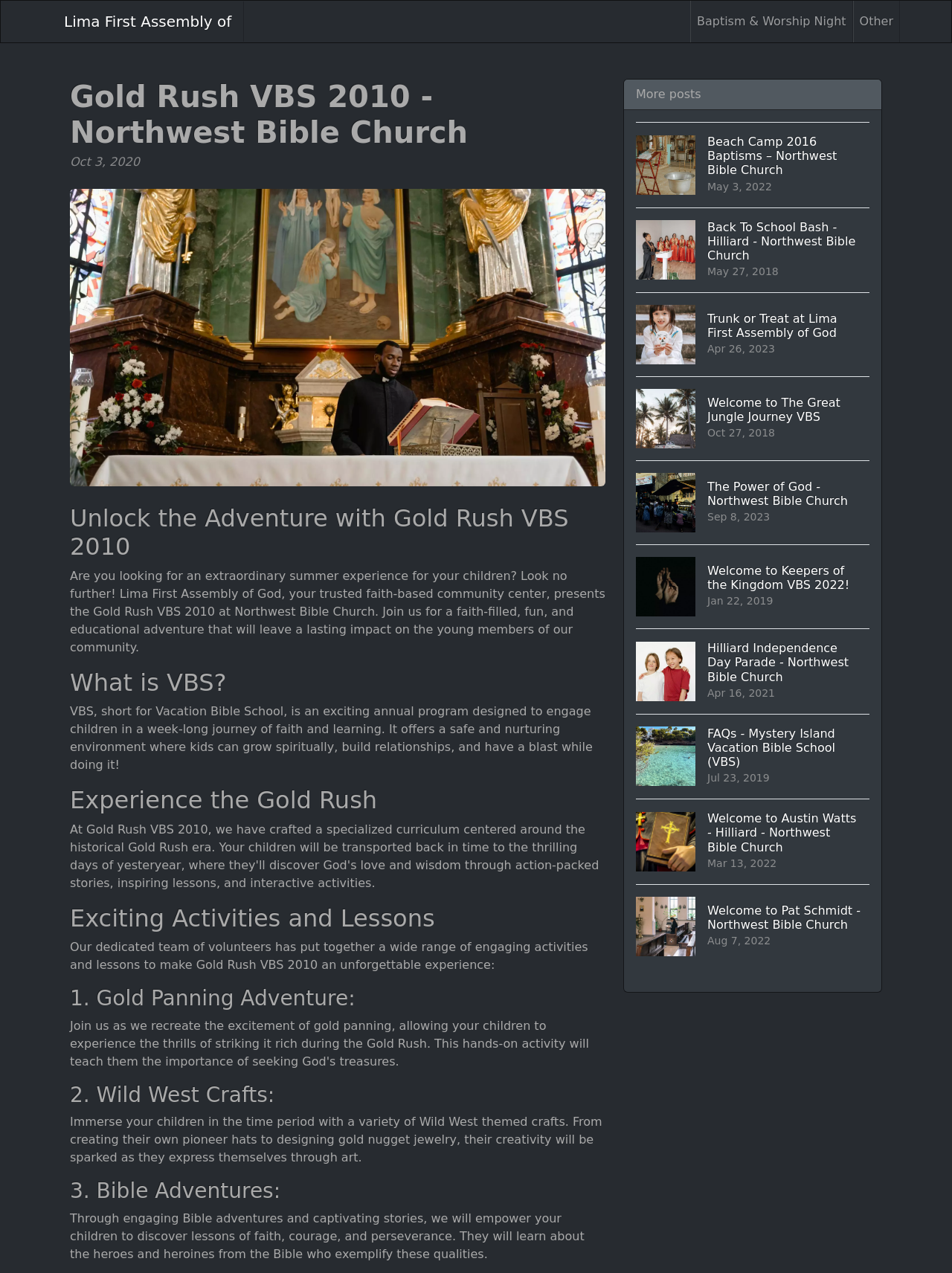Determine the bounding box coordinates of the clickable element to achieve the following action: 'Explore 'Baptism & Worship Night''. Provide the coordinates as four float values between 0 and 1, formatted as [left, top, right, bottom].

[0.725, 0.001, 0.896, 0.033]